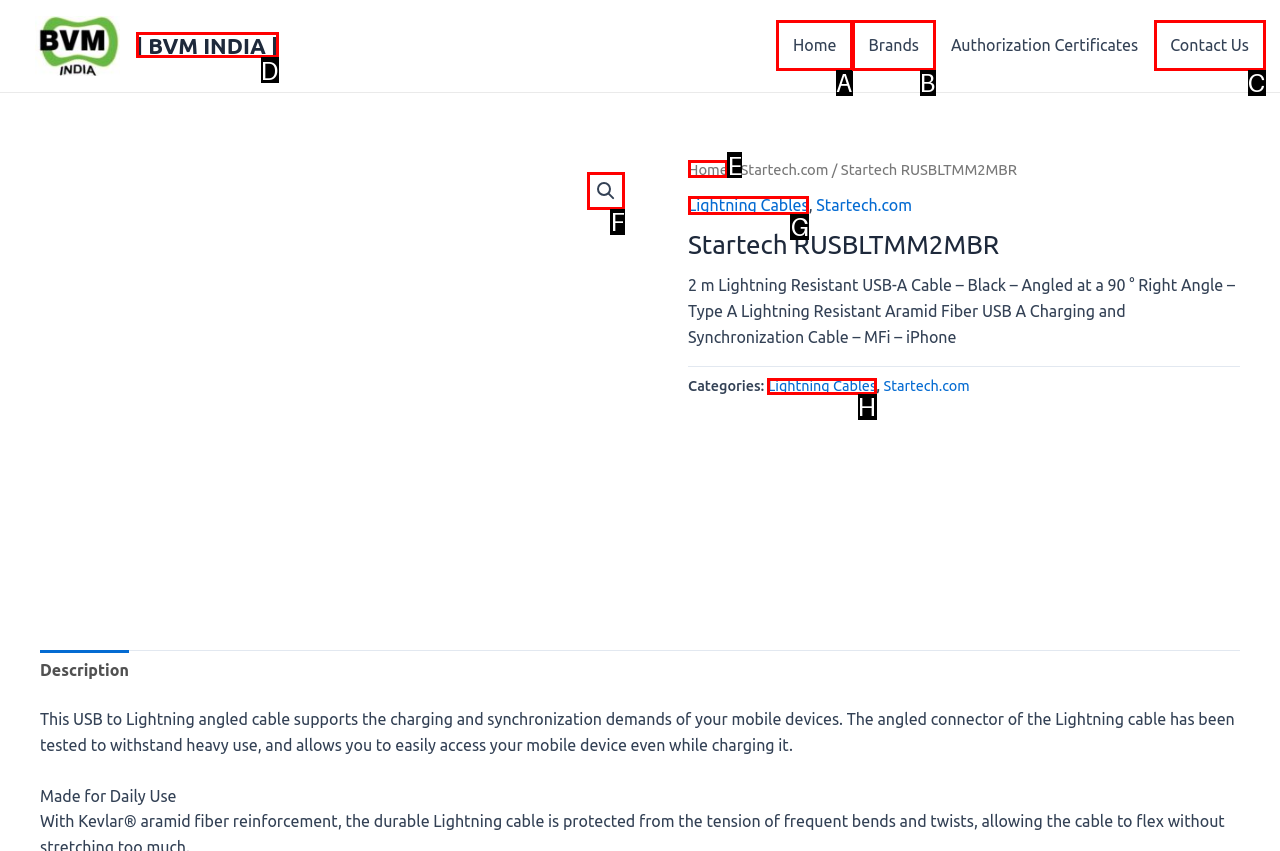Select the HTML element to finish the task: Search for products Reply with the letter of the correct option.

F